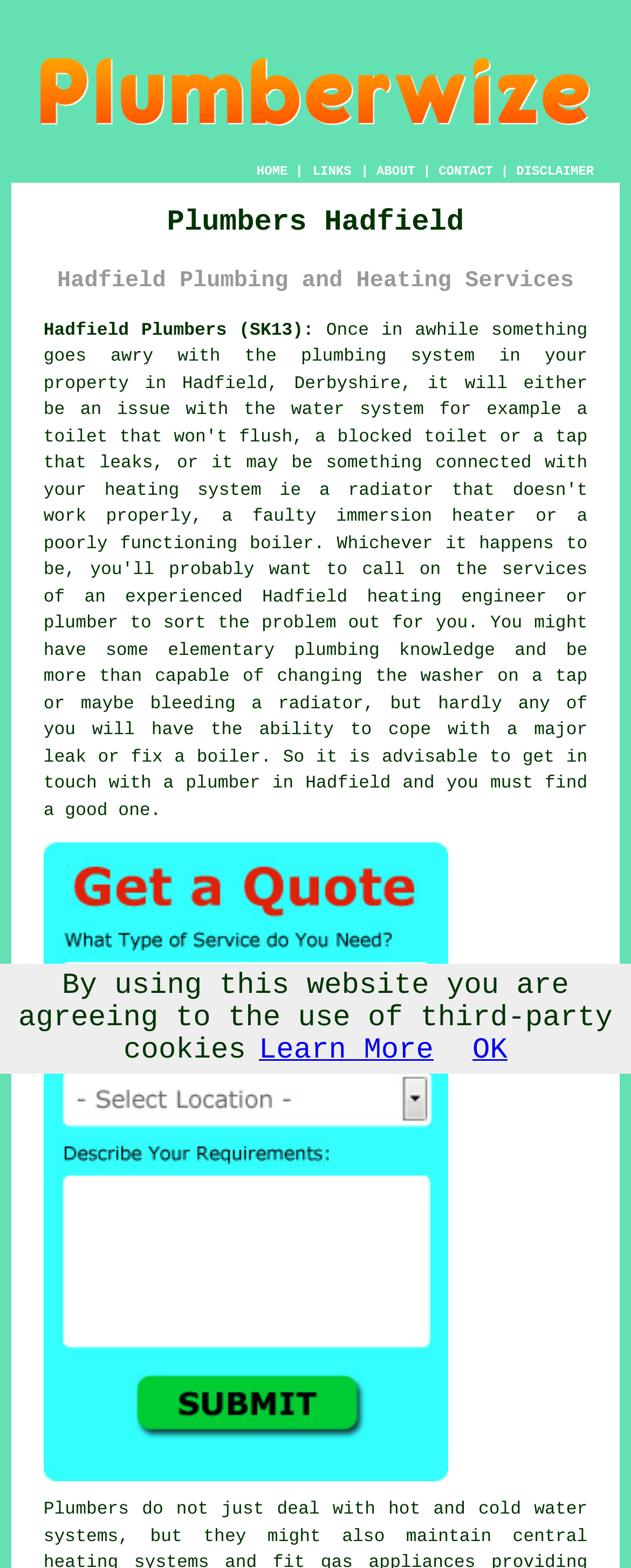Determine the bounding box coordinates of the clickable region to follow the instruction: "Click the CONTACT link".

[0.695, 0.105, 0.781, 0.114]